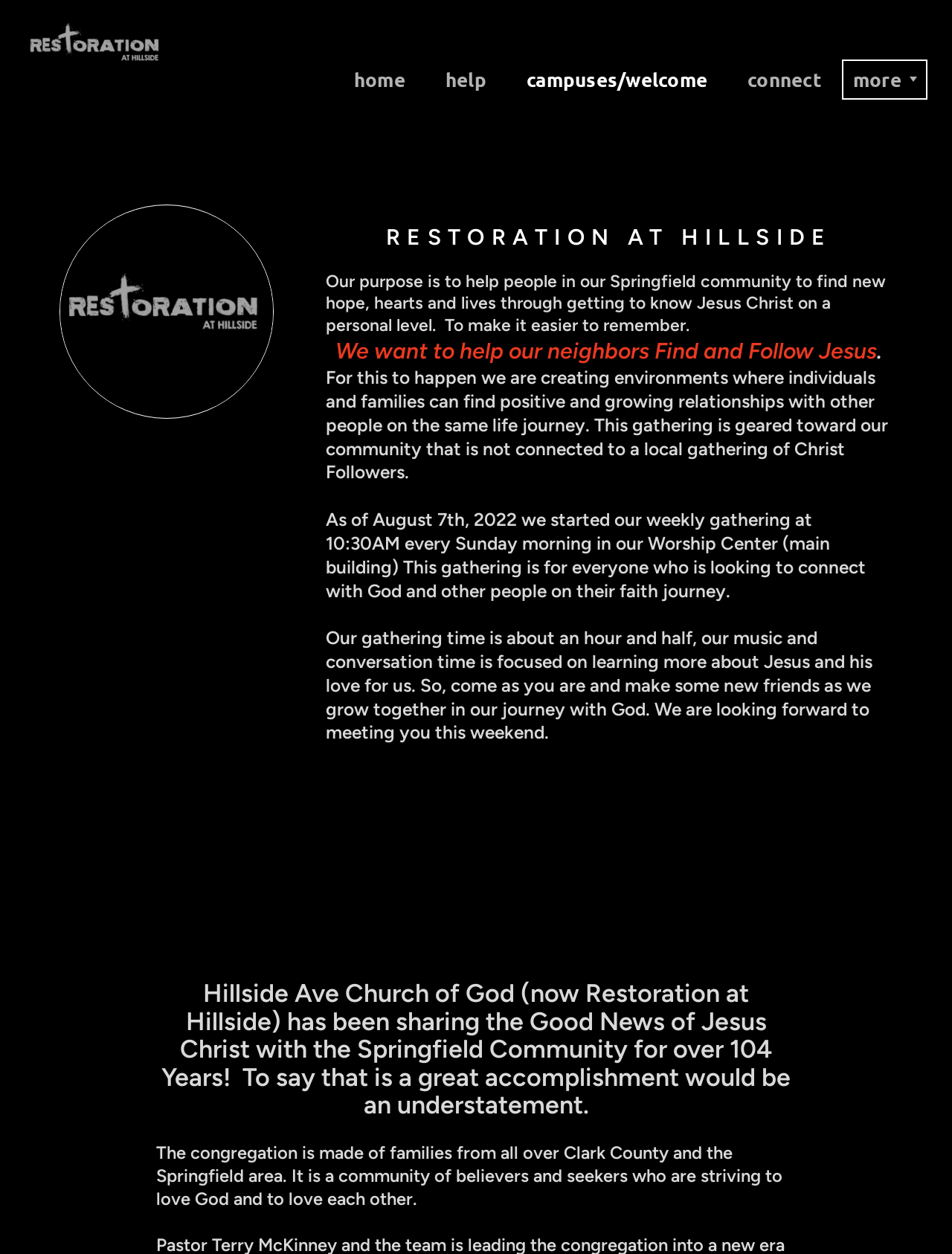What is the focus of the music and conversation time?
Answer briefly with a single word or phrase based on the image.

Learning about Jesus